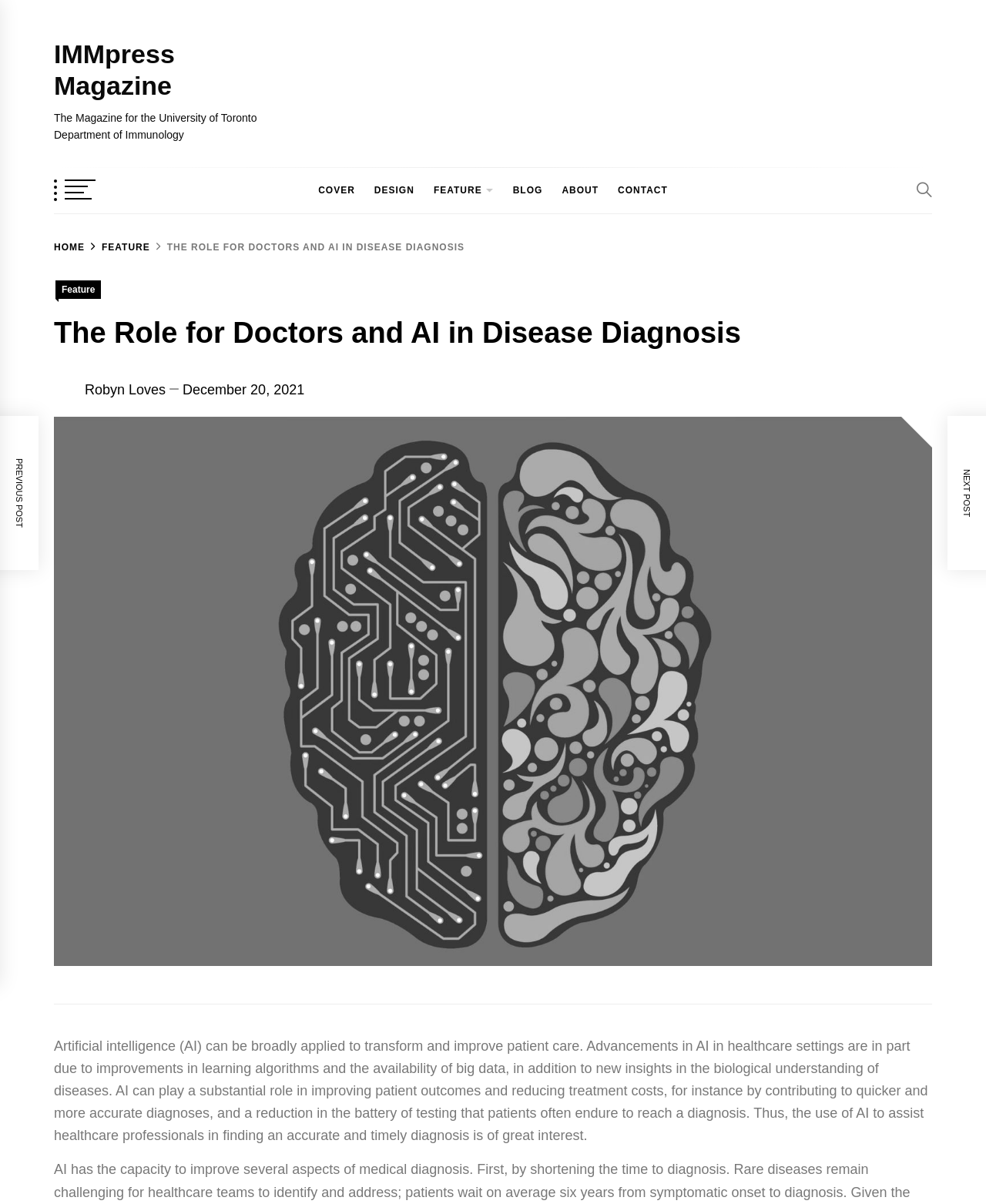Locate the bounding box coordinates of the clickable region necessary to complete the following instruction: "go to ABOUT page". Provide the coordinates in the format of four float numbers between 0 and 1, i.e., [left, top, right, bottom].

[0.562, 0.139, 0.615, 0.177]